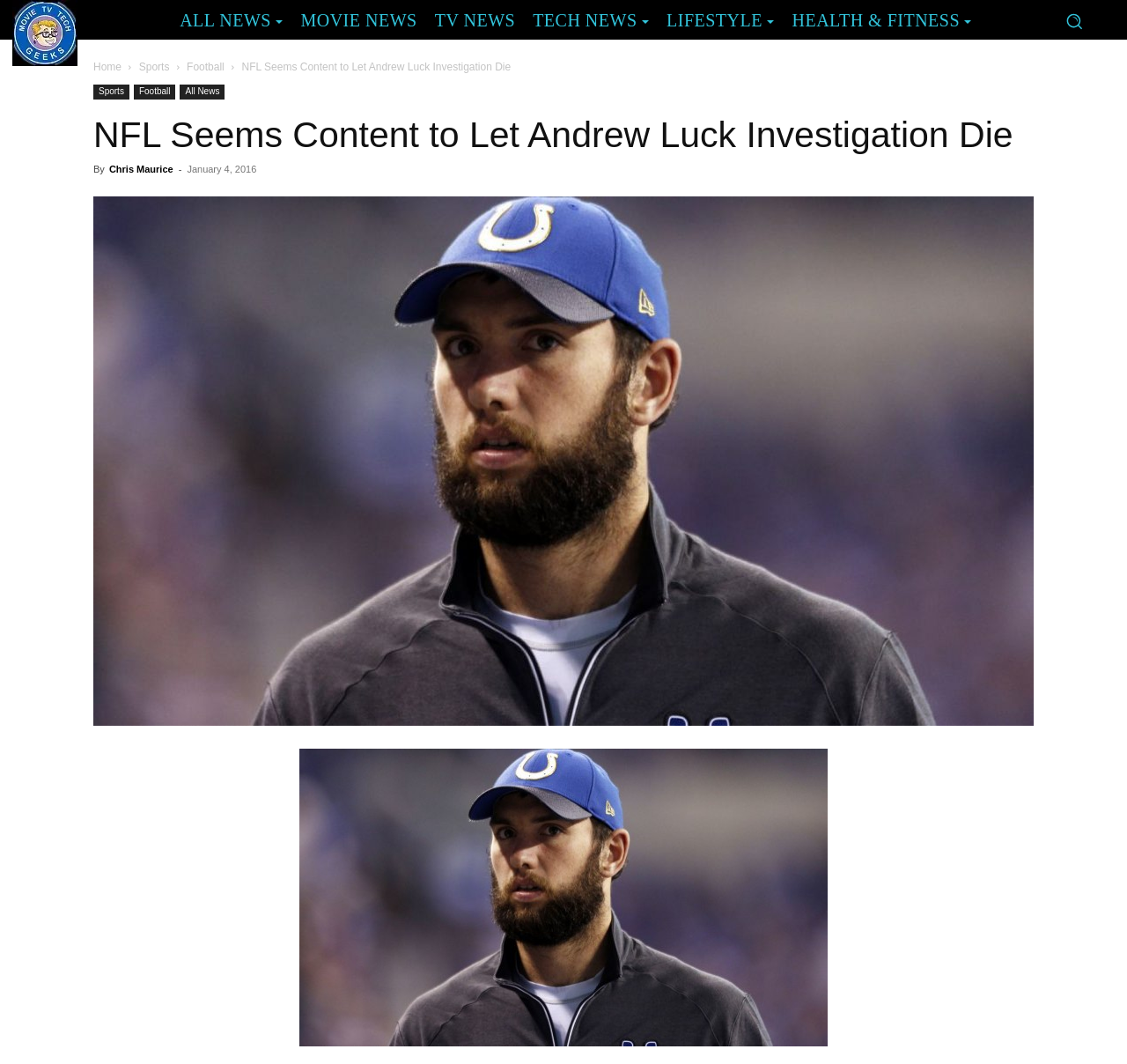Kindly respond to the following question with a single word or a brief phrase: 
What is the date of this article?

January 4, 2016